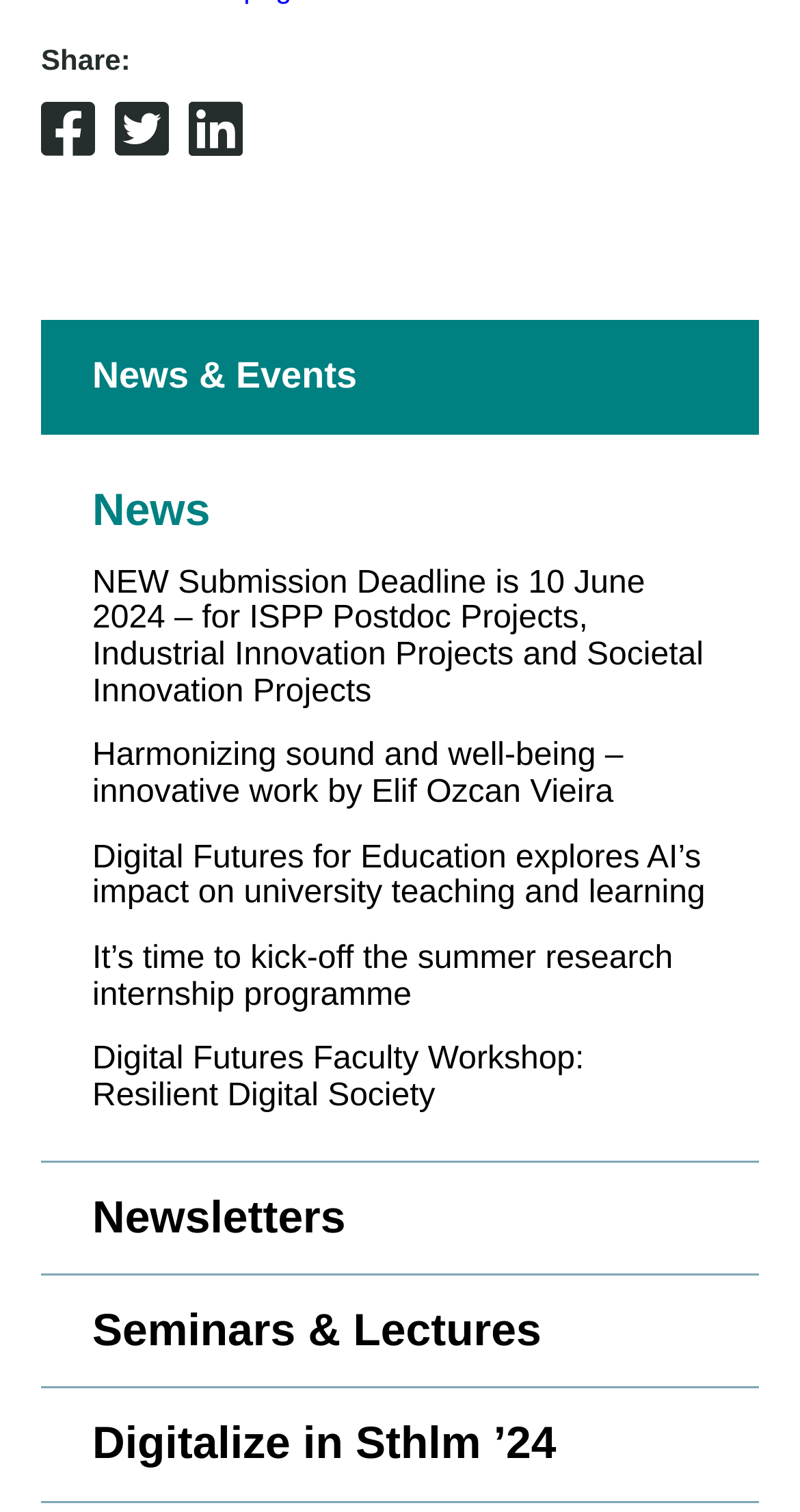Find the bounding box coordinates for the UI element whose description is: "News & Events". The coordinates should be four float numbers between 0 and 1, in the format [left, top, right, bottom].

[0.115, 0.235, 0.446, 0.262]